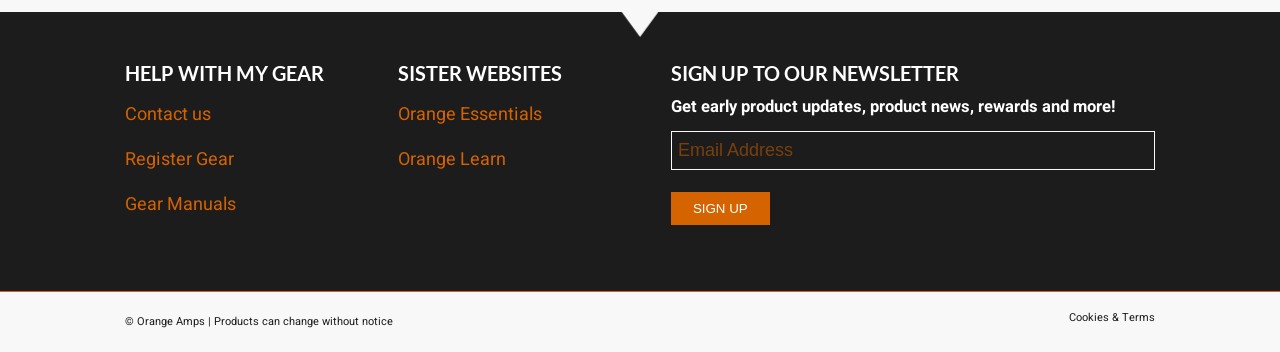Bounding box coordinates must be specified in the format (top-left x, top-left y, bottom-right x, bottom-right y). All values should be floating point numbers between 0 and 1. What are the bounding box coordinates of the UI element described as: Register Gear

[0.098, 0.413, 0.183, 0.49]